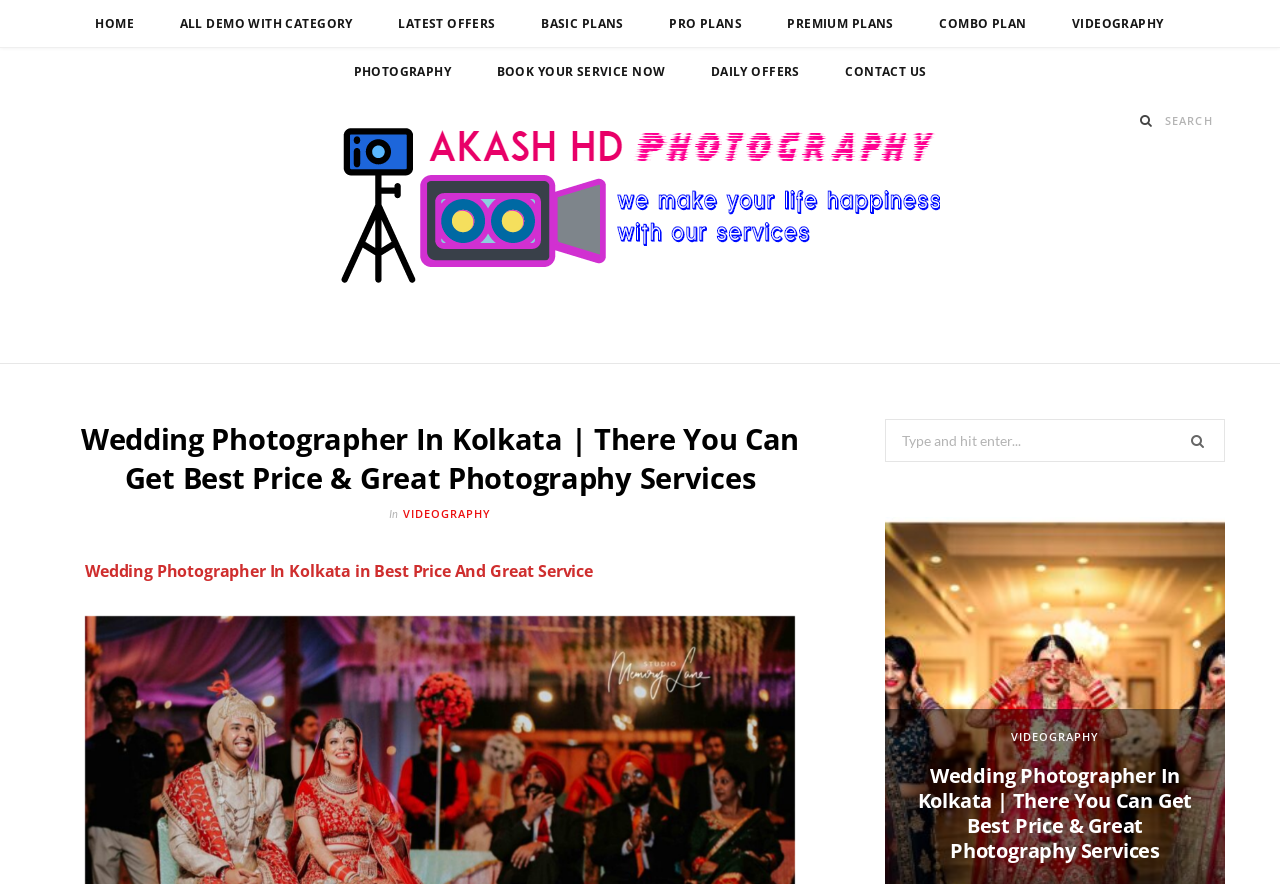What is the name of the photography service provider?
Using the visual information from the image, give a one-word or short-phrase answer.

Akash HD Photography Services